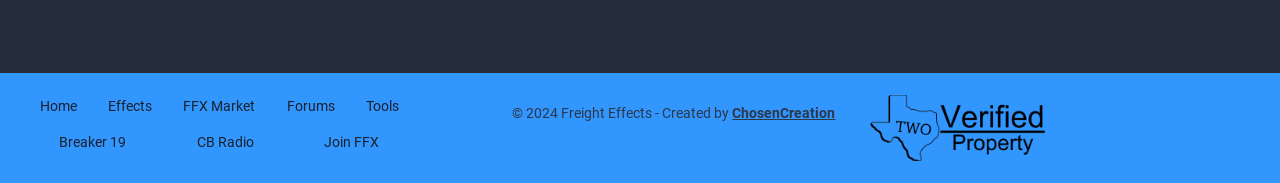Determine the bounding box coordinates of the area to click in order to meet this instruction: "go to home page".

[0.024, 0.481, 0.066, 0.68]